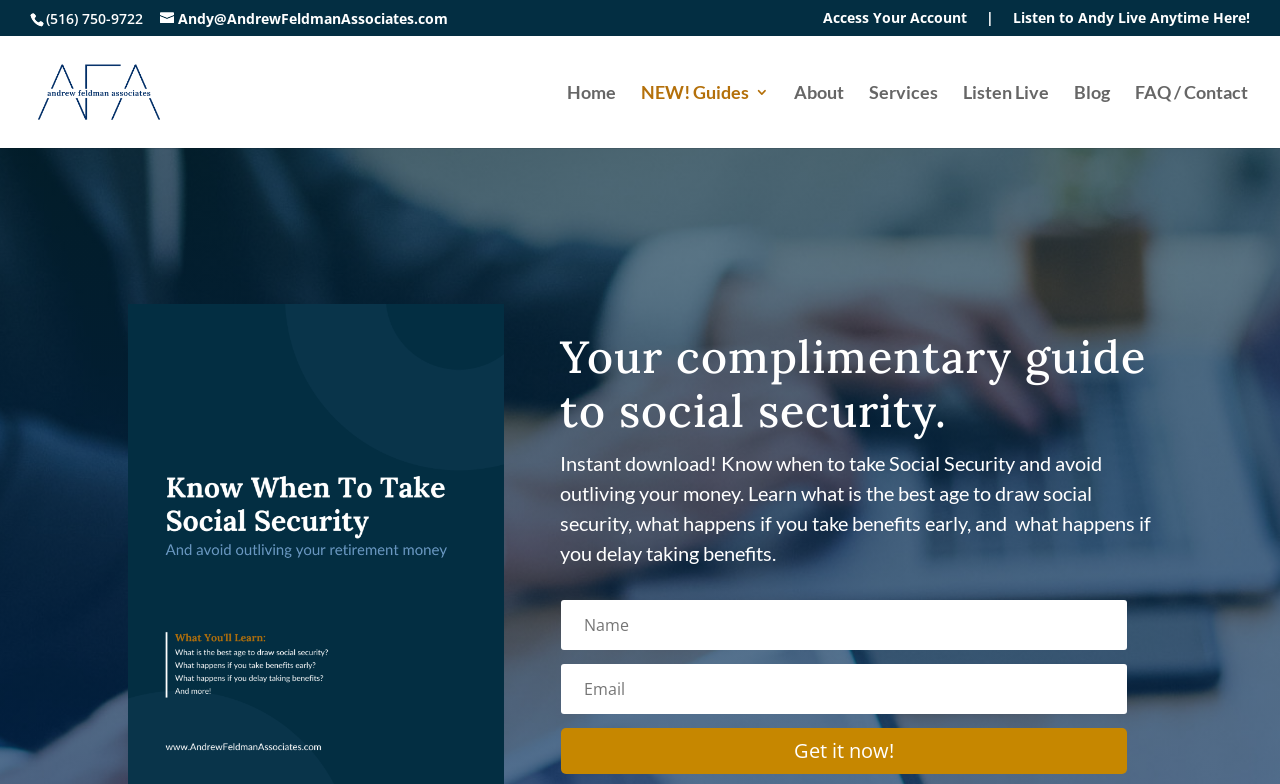Can you find the bounding box coordinates of the area I should click to execute the following instruction: "Click the phone number to contact"?

[0.036, 0.011, 0.112, 0.035]